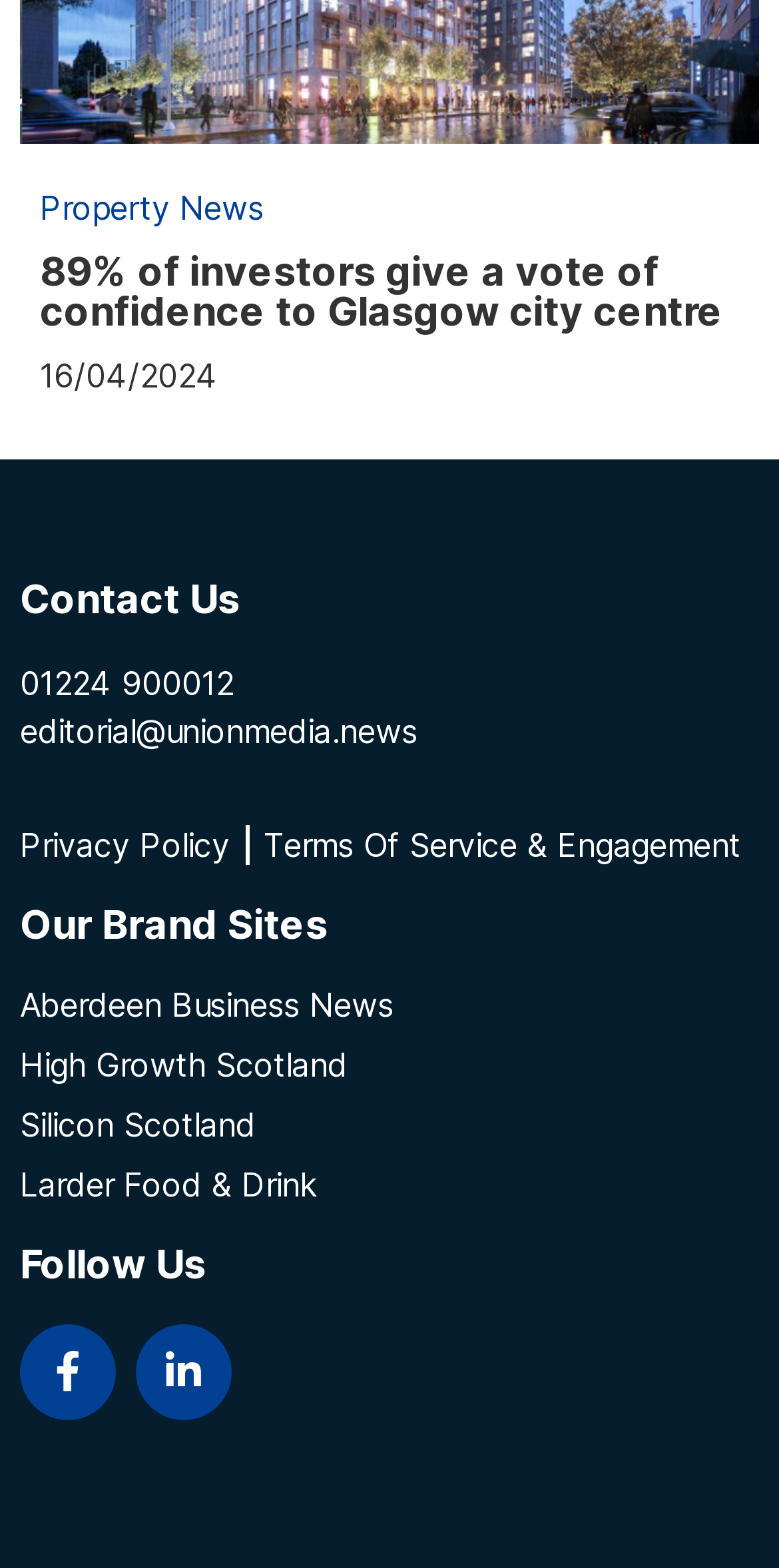Please identify the bounding box coordinates of the clickable area that will fulfill the following instruction: "Read the article 'How to renew your bathroom in 6 steps'". The coordinates should be in the format of four float numbers between 0 and 1, i.e., [left, top, right, bottom].

None